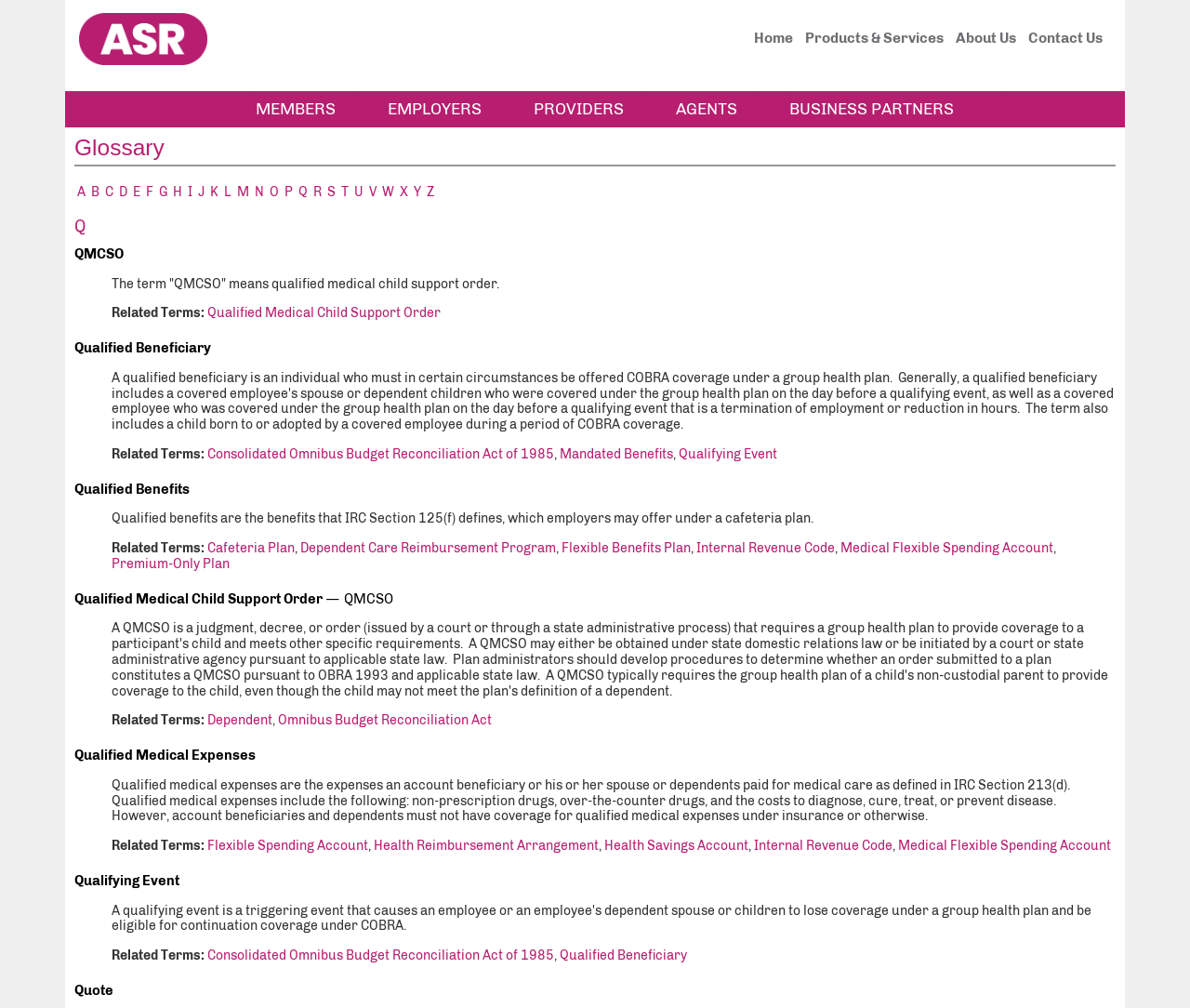Using the webpage screenshot and the element description Dependent, determine the bounding box coordinates. Specify the coordinates in the format (top-left x, top-left y, bottom-right x, bottom-right y) with values ranging from 0 to 1.

[0.174, 0.707, 0.229, 0.723]